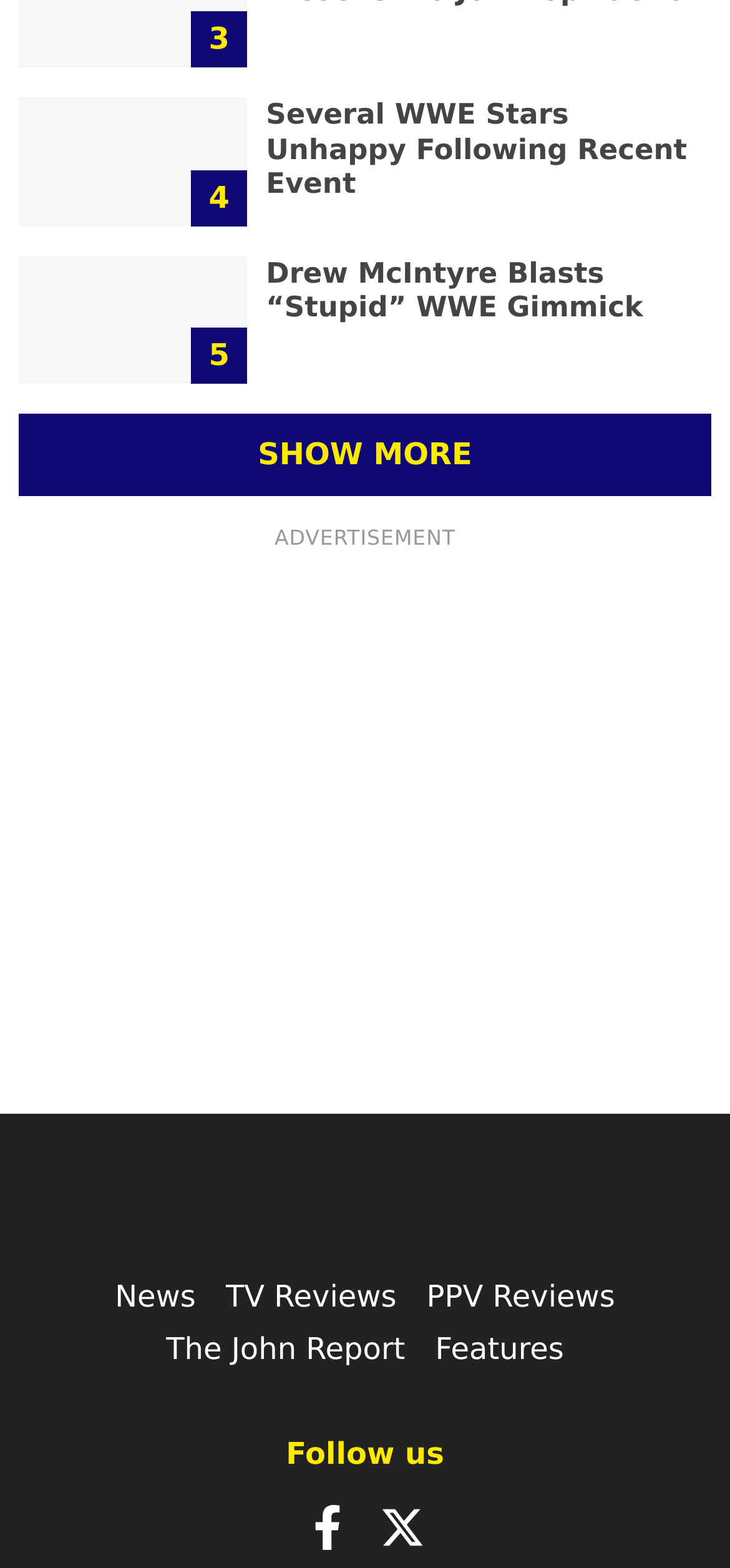What is the name of the column written by John?
Provide a detailed and well-explained answer to the question.

The link 'The John Report' is located among other links to different types of content, suggesting that it is a column written by someone named John.